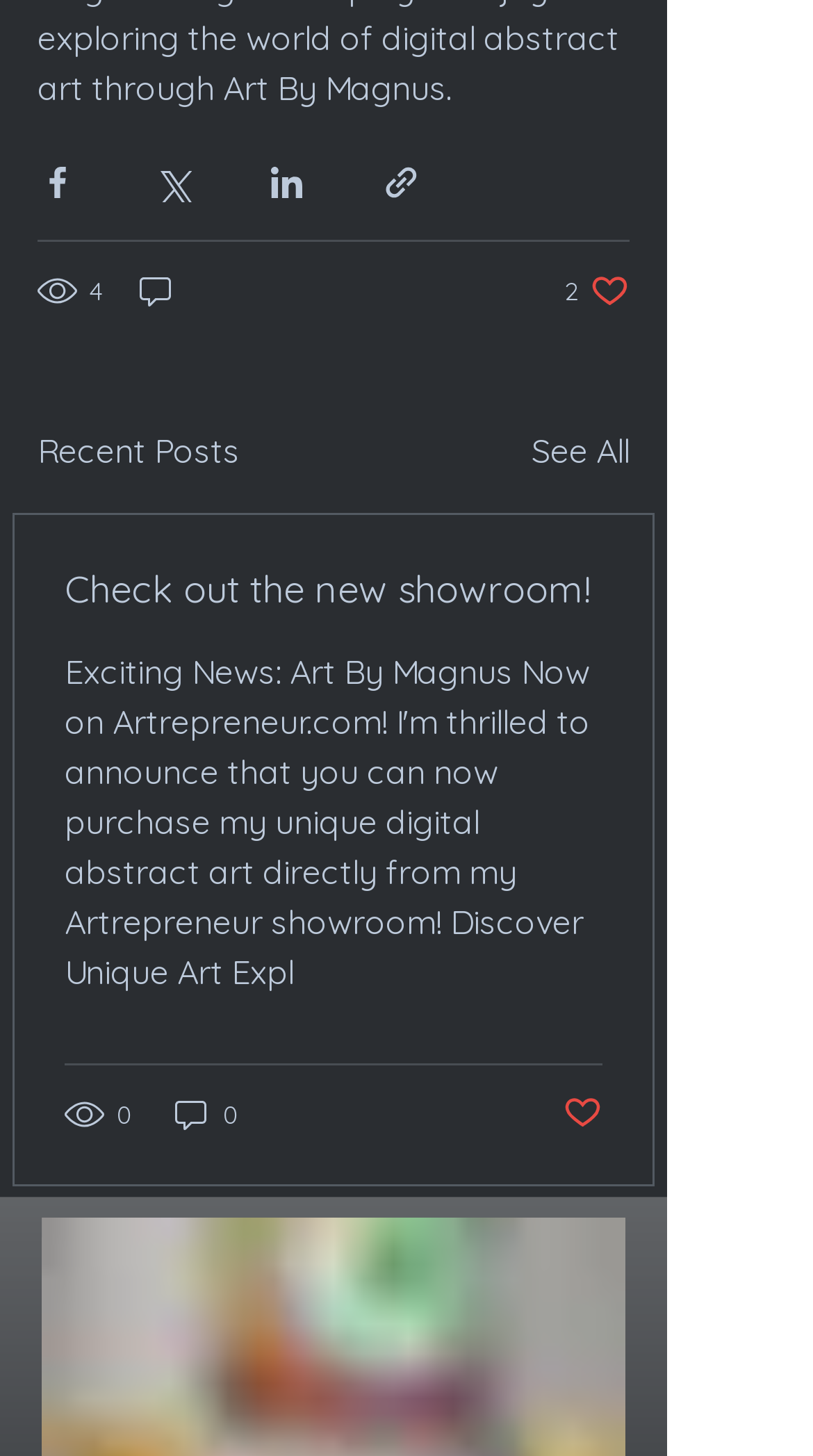How many views does the current post have?
Answer the question with a single word or phrase by looking at the picture.

4 views